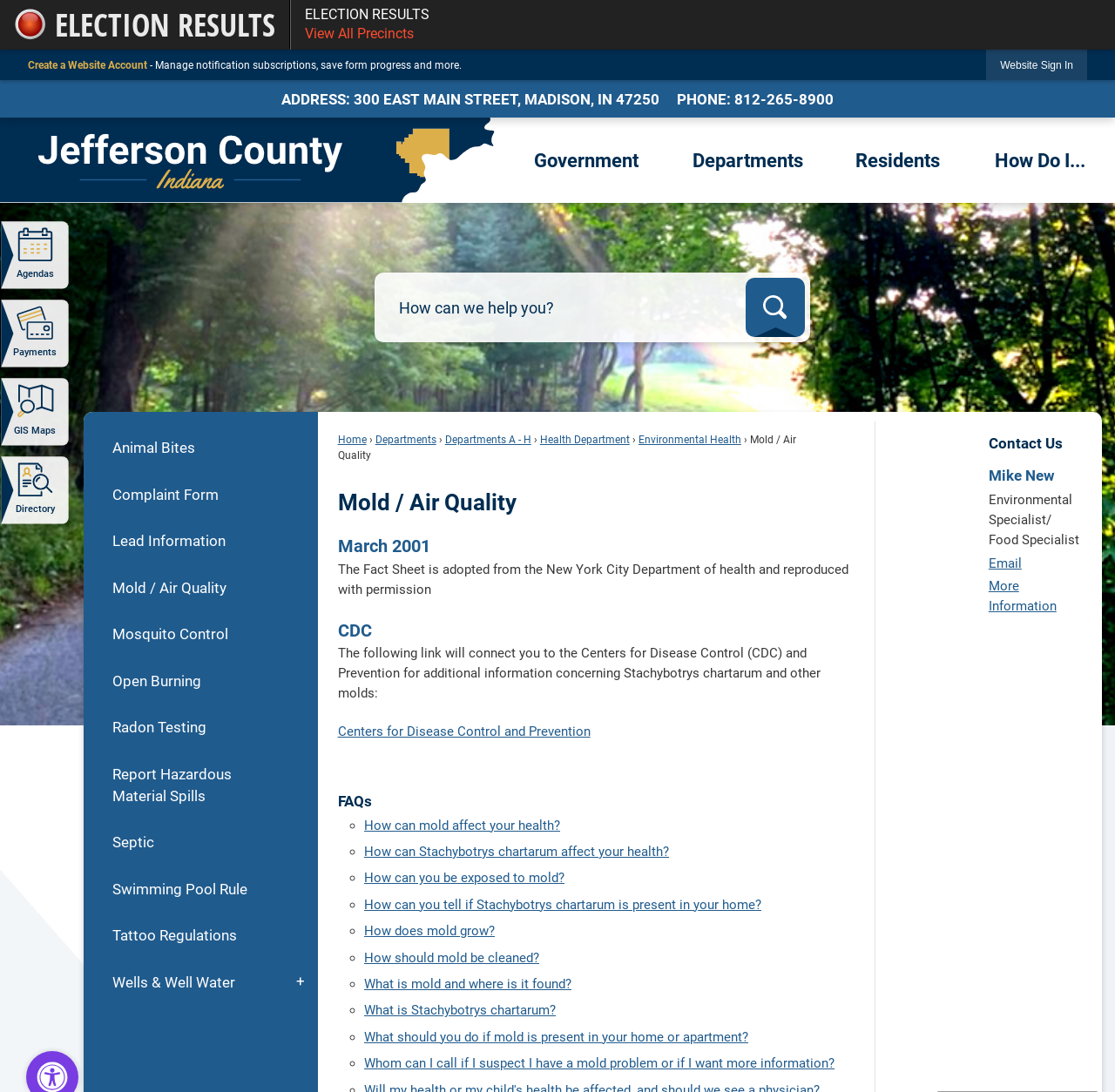Utilize the details in the image to give a detailed response to the question: What is the phone number of the Jefferson County office?

I found the phone number by looking at the 'PHONE' section in the 'Info Advanced' region, which is located at the top of the webpage.